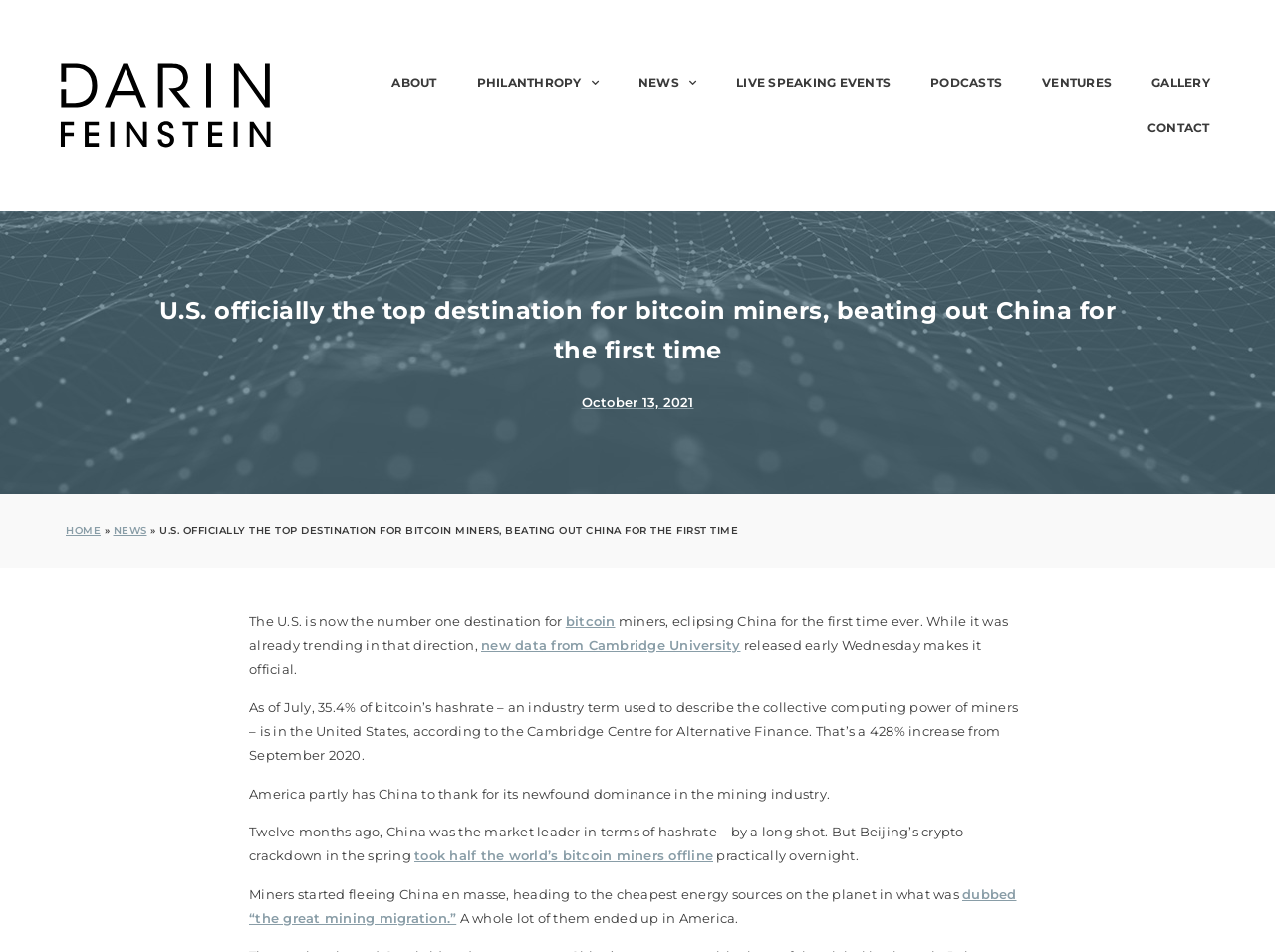What was the reason for China's decline in bitcoin mining?
Using the image, respond with a single word or phrase.

Crypto crackdown